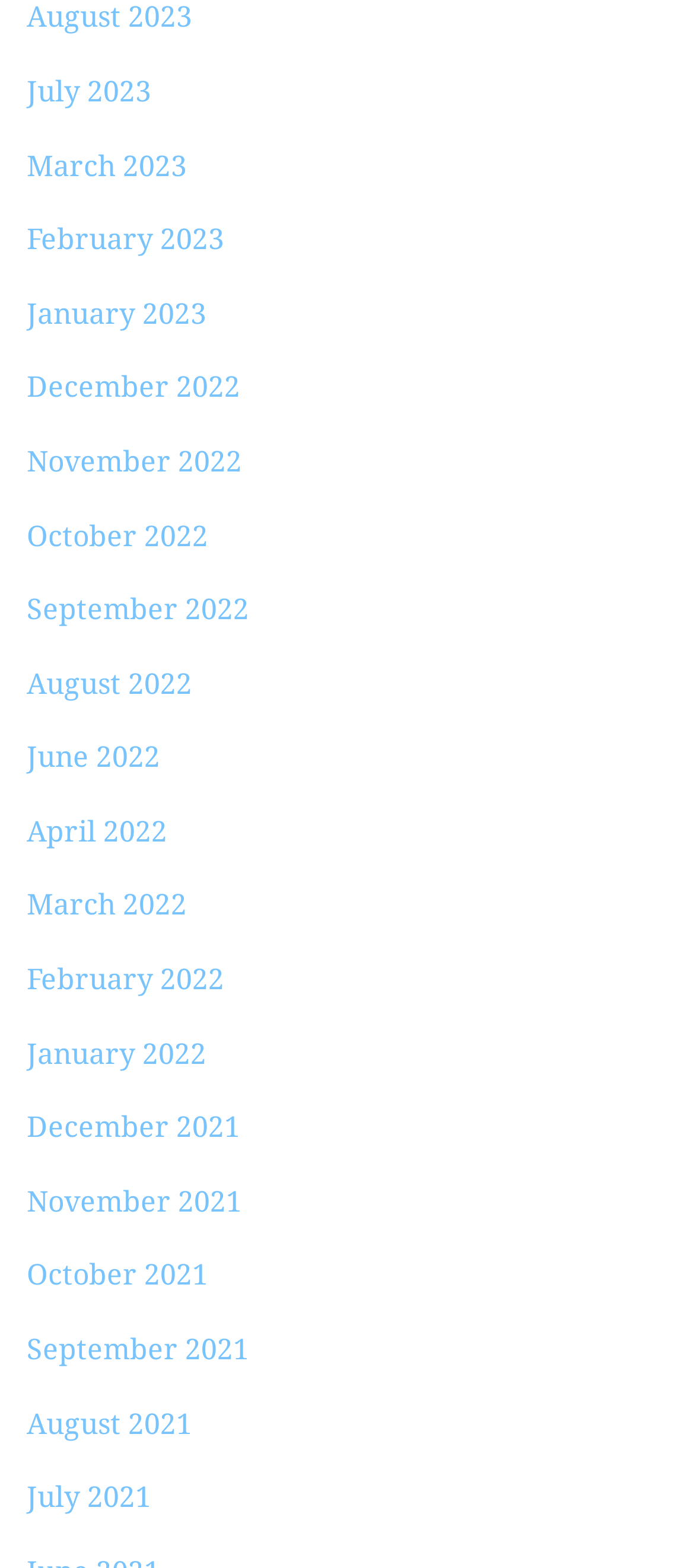Identify the bounding box coordinates for the element that needs to be clicked to fulfill this instruction: "view August 2023". Provide the coordinates in the format of four float numbers between 0 and 1: [left, top, right, bottom].

[0.038, 0.0, 0.277, 0.022]